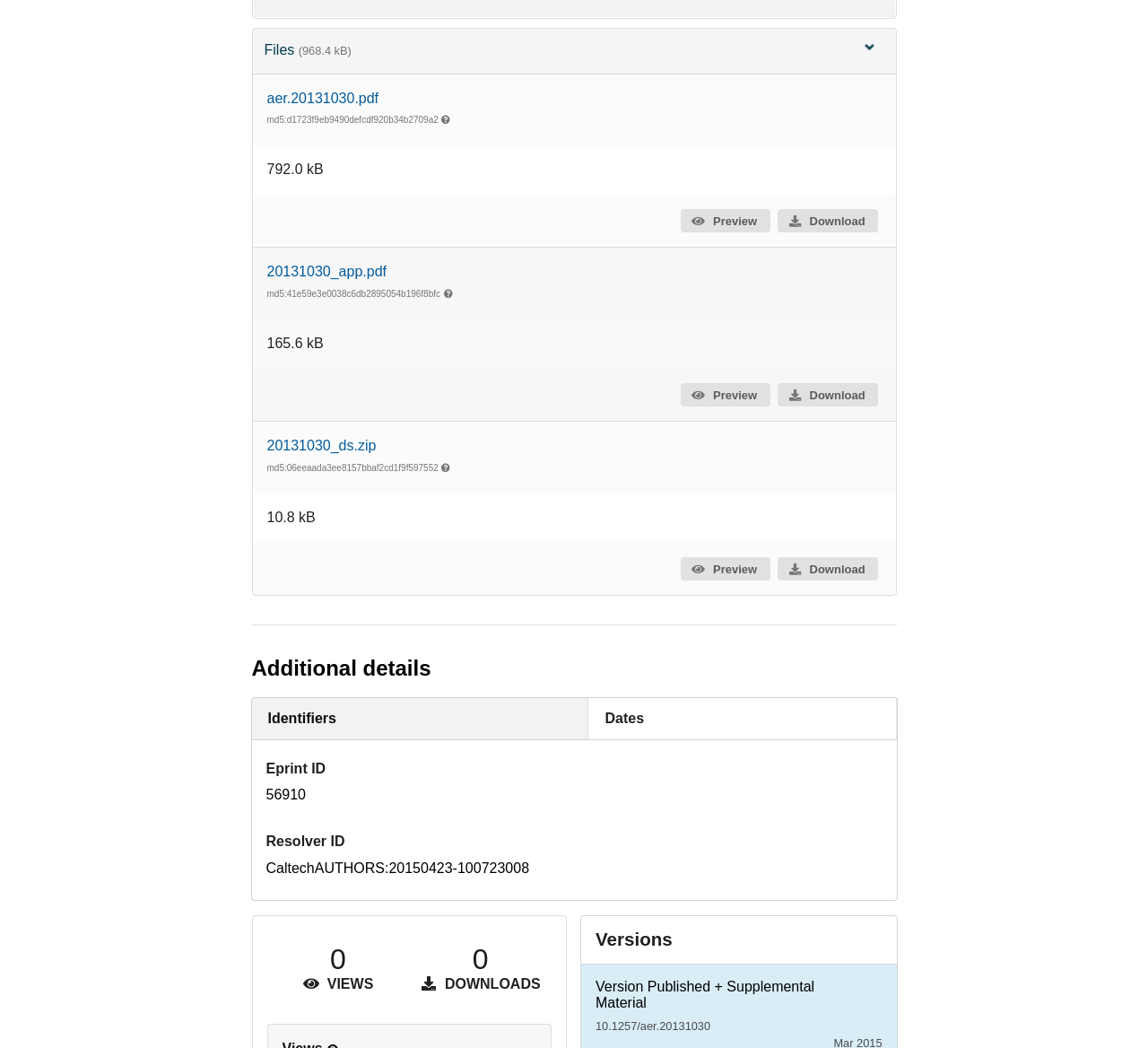Carefully examine the image and provide an in-depth answer to the question: How many tabs are in the 'Additional record details' section?

I counted the number of tabs in the 'Additional record details' section by looking at the tablist element, which contains two tabs: 'Identifiers' and 'Dates'.